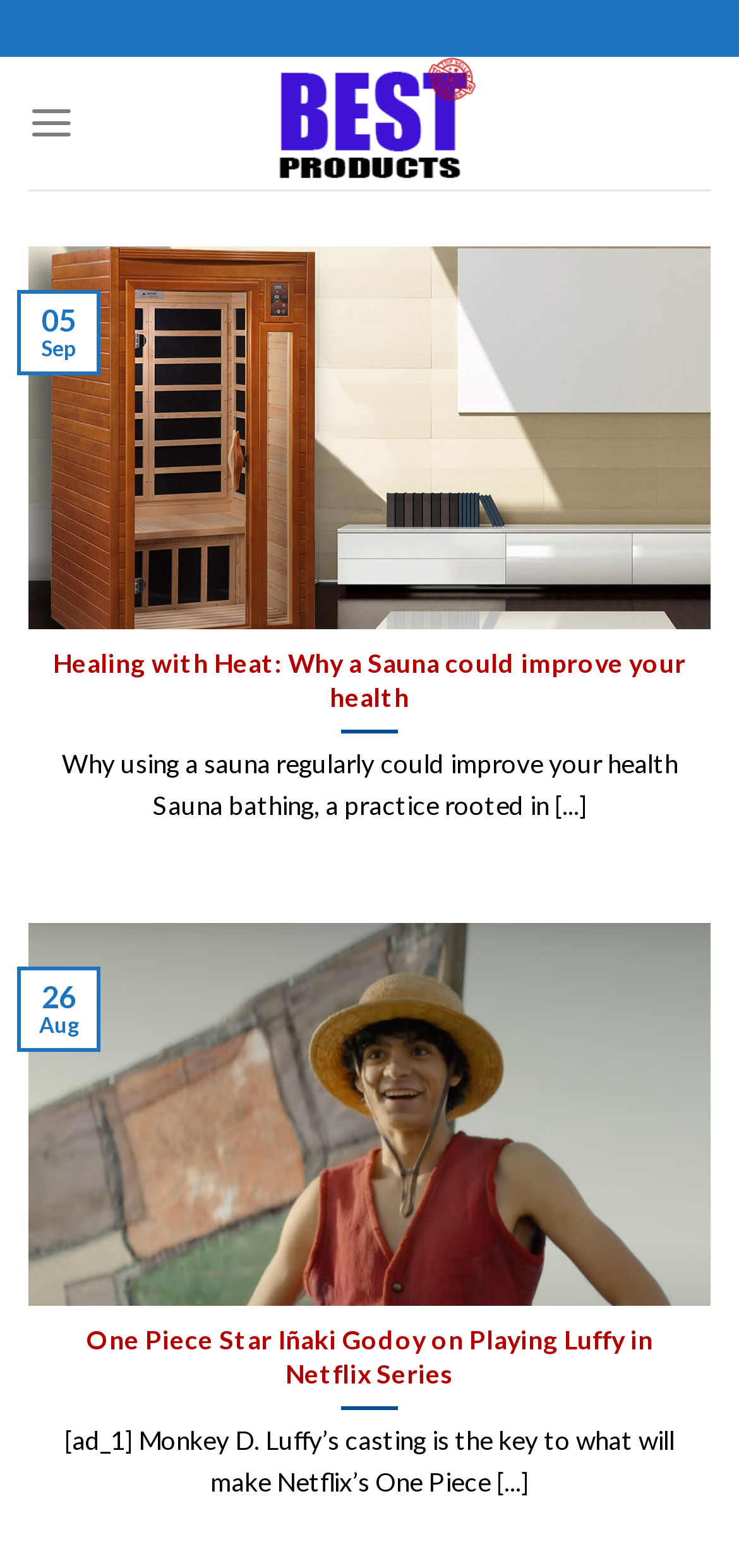Determine the bounding box for the UI element described here: "aria-label="Menu"".

[0.038, 0.049, 0.101, 0.108]